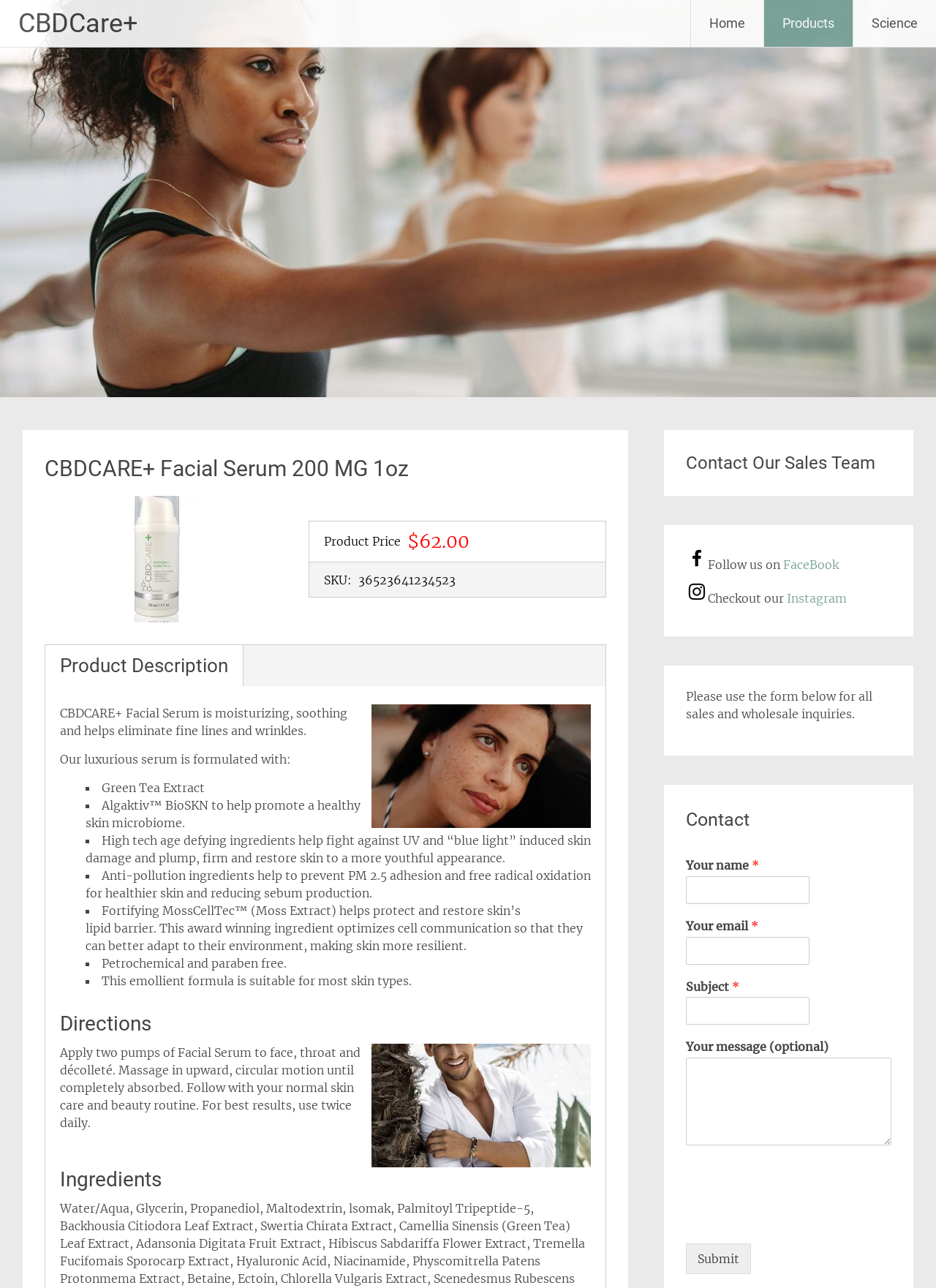Locate the bounding box coordinates of the element I should click to achieve the following instruction: "Click the Home link".

[0.738, 0.0, 0.816, 0.036]